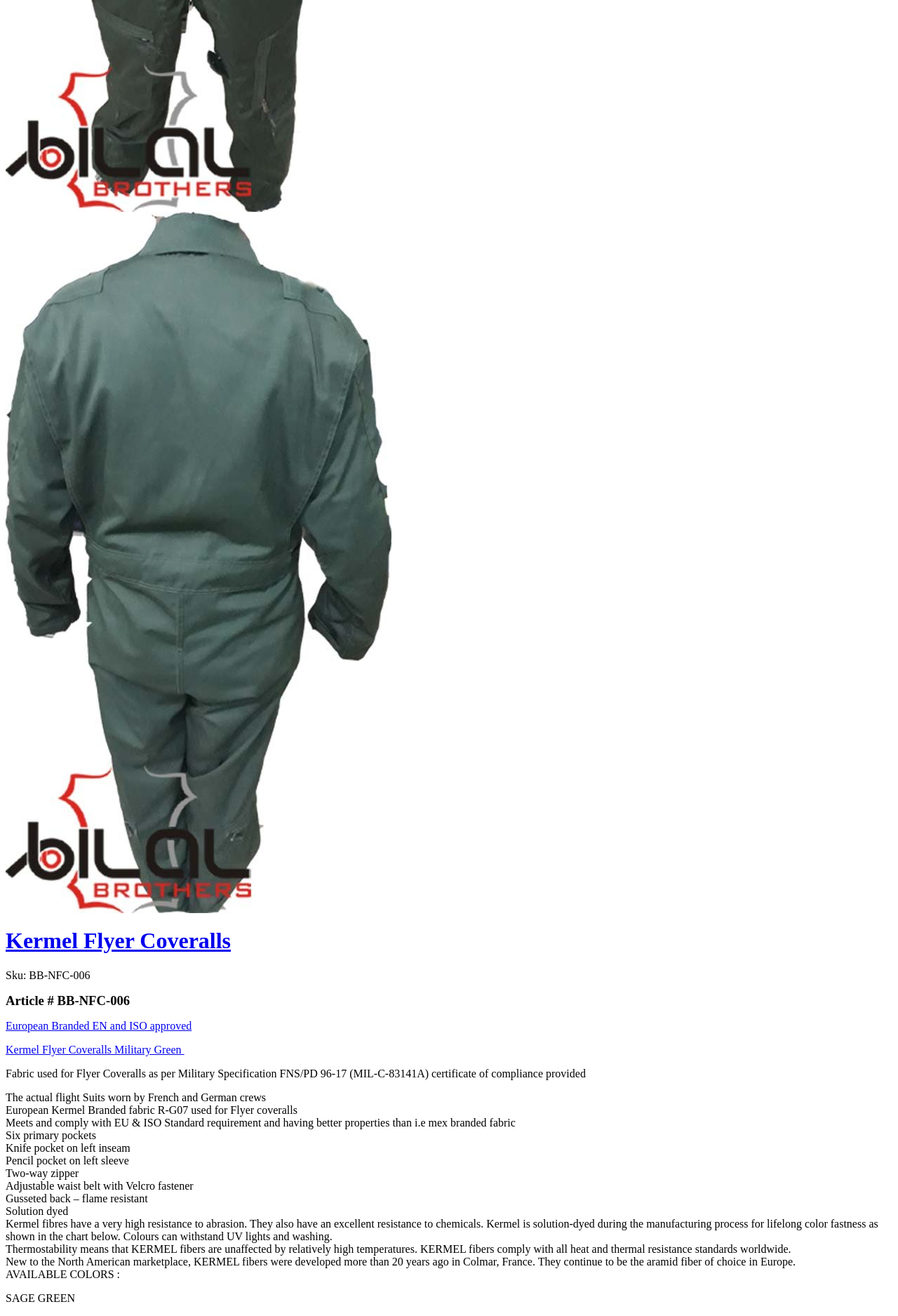Please find the bounding box coordinates (top-left x, top-left y, bottom-right x, bottom-right y) in the screenshot for the UI element described as follows: Kermel Flyer Coveralls

[0.006, 0.705, 0.257, 0.724]